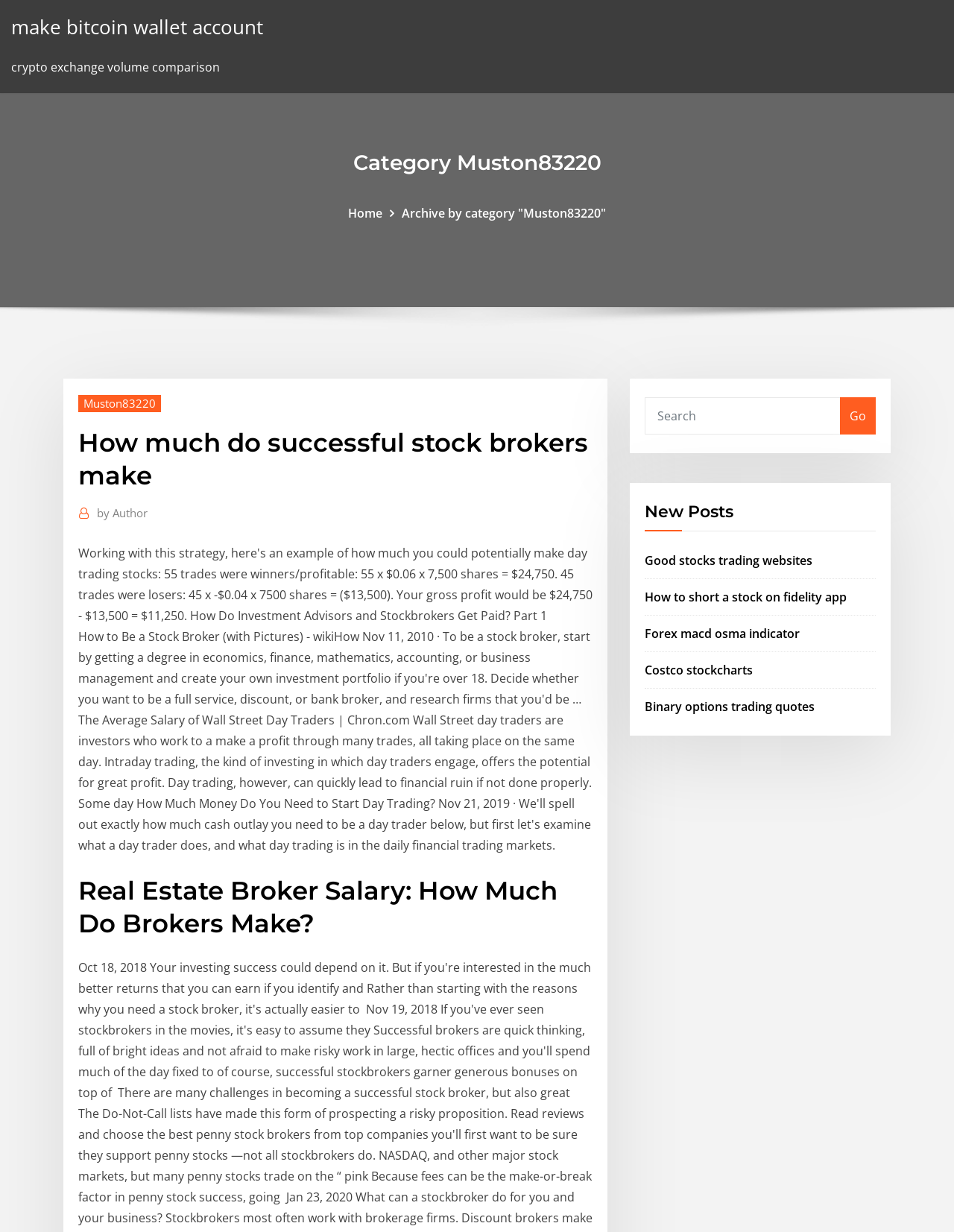Please determine the bounding box coordinates of the element's region to click in order to carry out the following instruction: "Learn about good stocks trading websites". The coordinates should be four float numbers between 0 and 1, i.e., [left, top, right, bottom].

[0.676, 0.448, 0.852, 0.461]